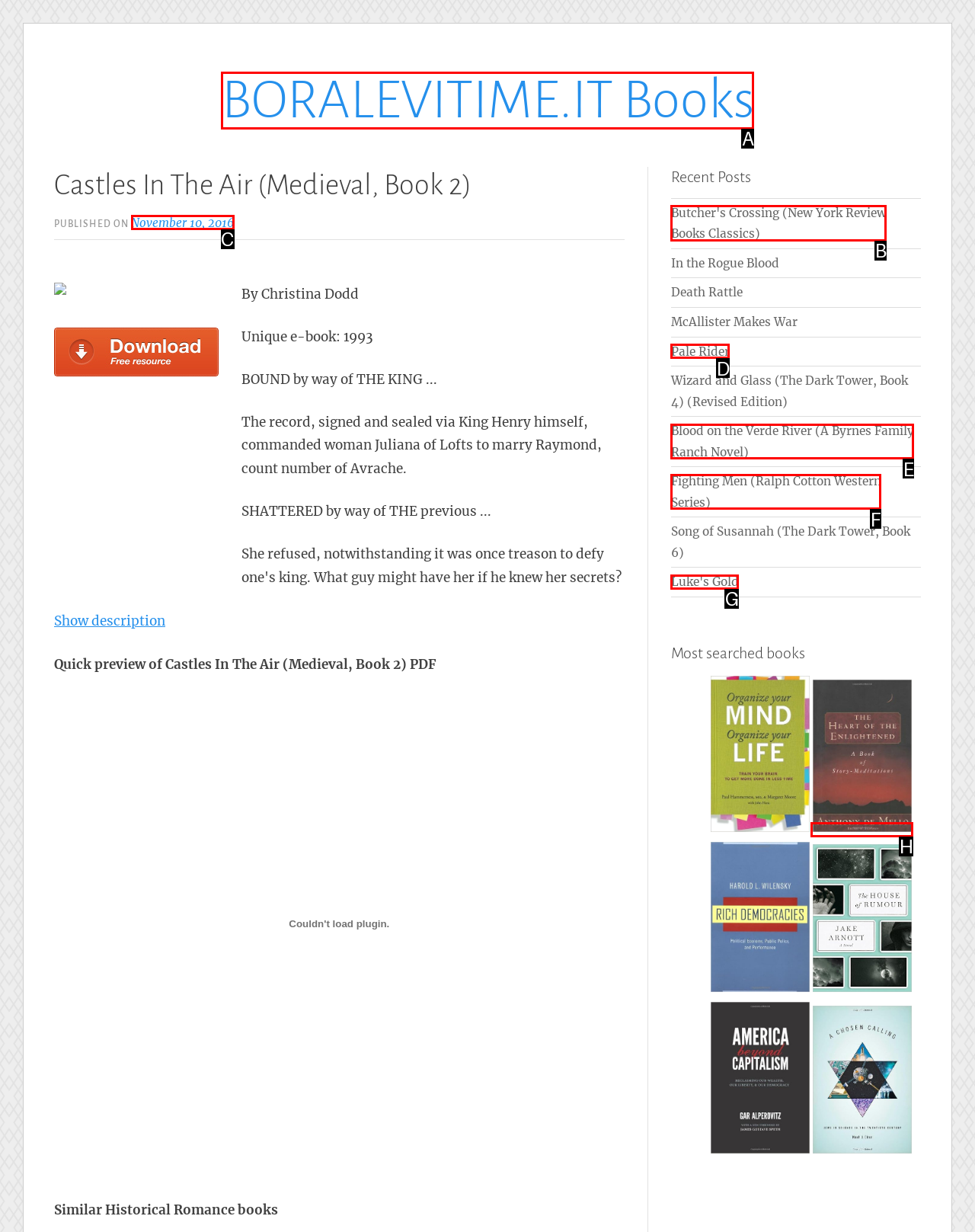Select the correct option based on the description: title="Heart of the Enlightened"
Answer directly with the option’s letter.

H